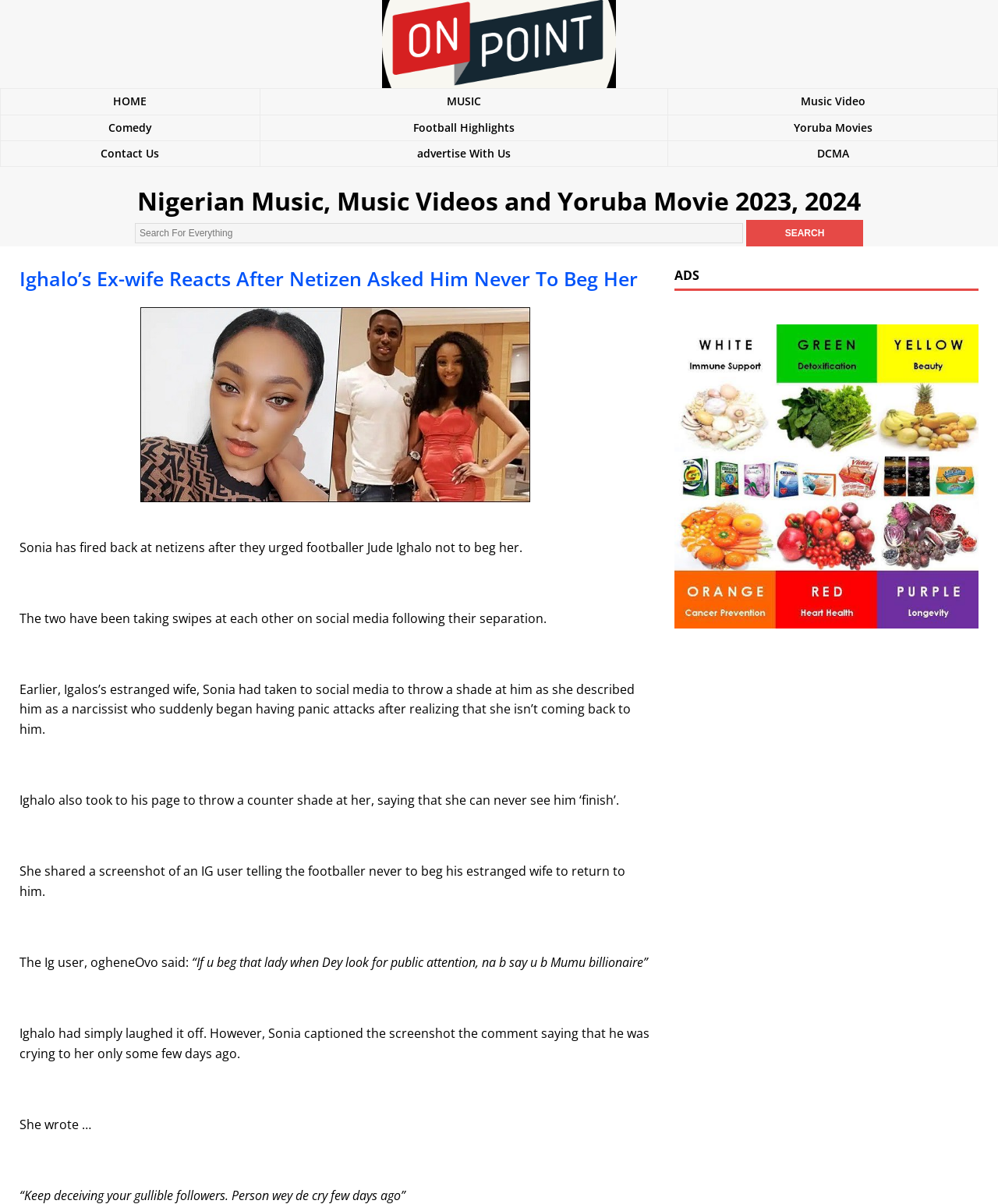What is the topic of the article?
Based on the image, give a one-word or short phrase answer.

Social media feud